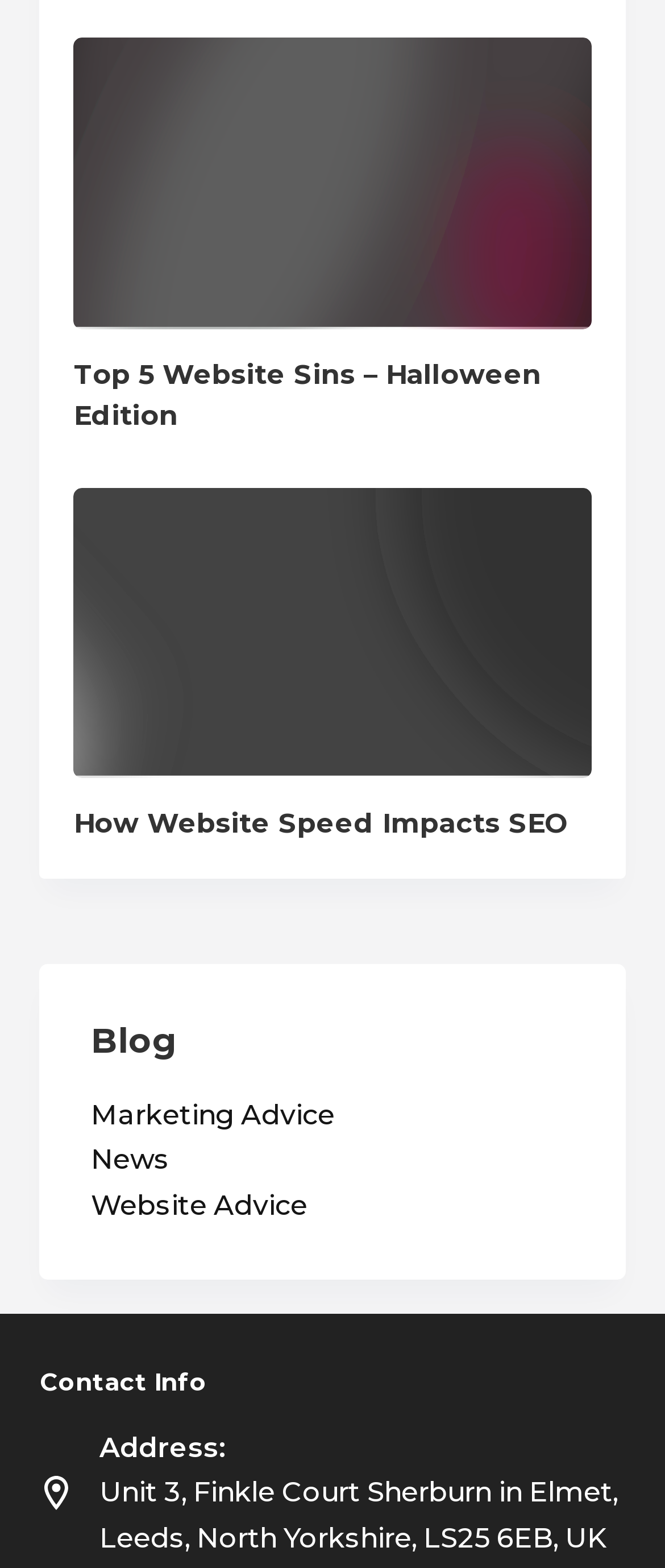Use one word or a short phrase to answer the question provided: 
What is the address of the contact info?

Unit 3, Finkle Court Sherburn in Elmet, Leeds, North Yorkshire, LS25 6EB, UK